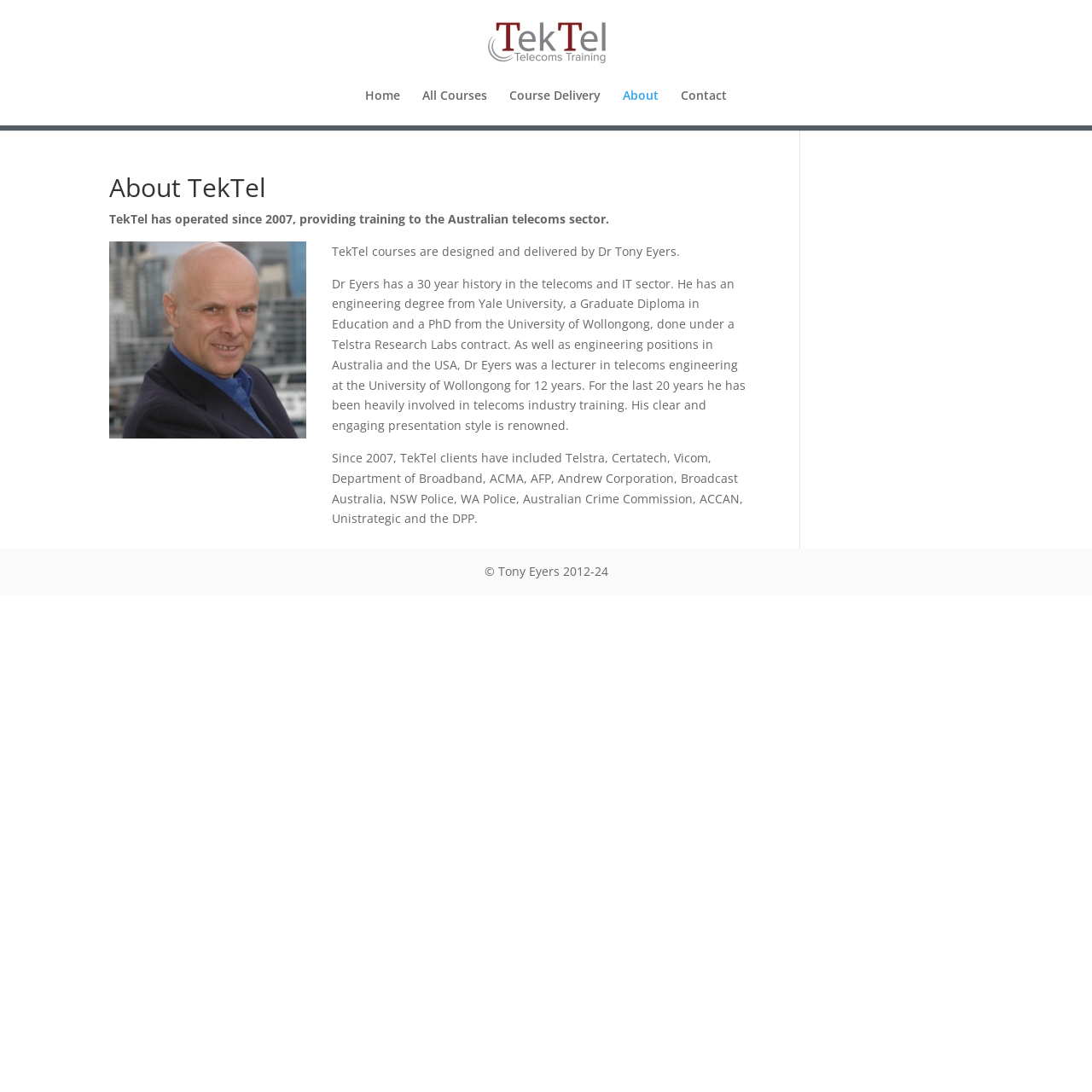What is the copyright year of the webpage?
Provide a concise answer using a single word or phrase based on the image.

2012-24